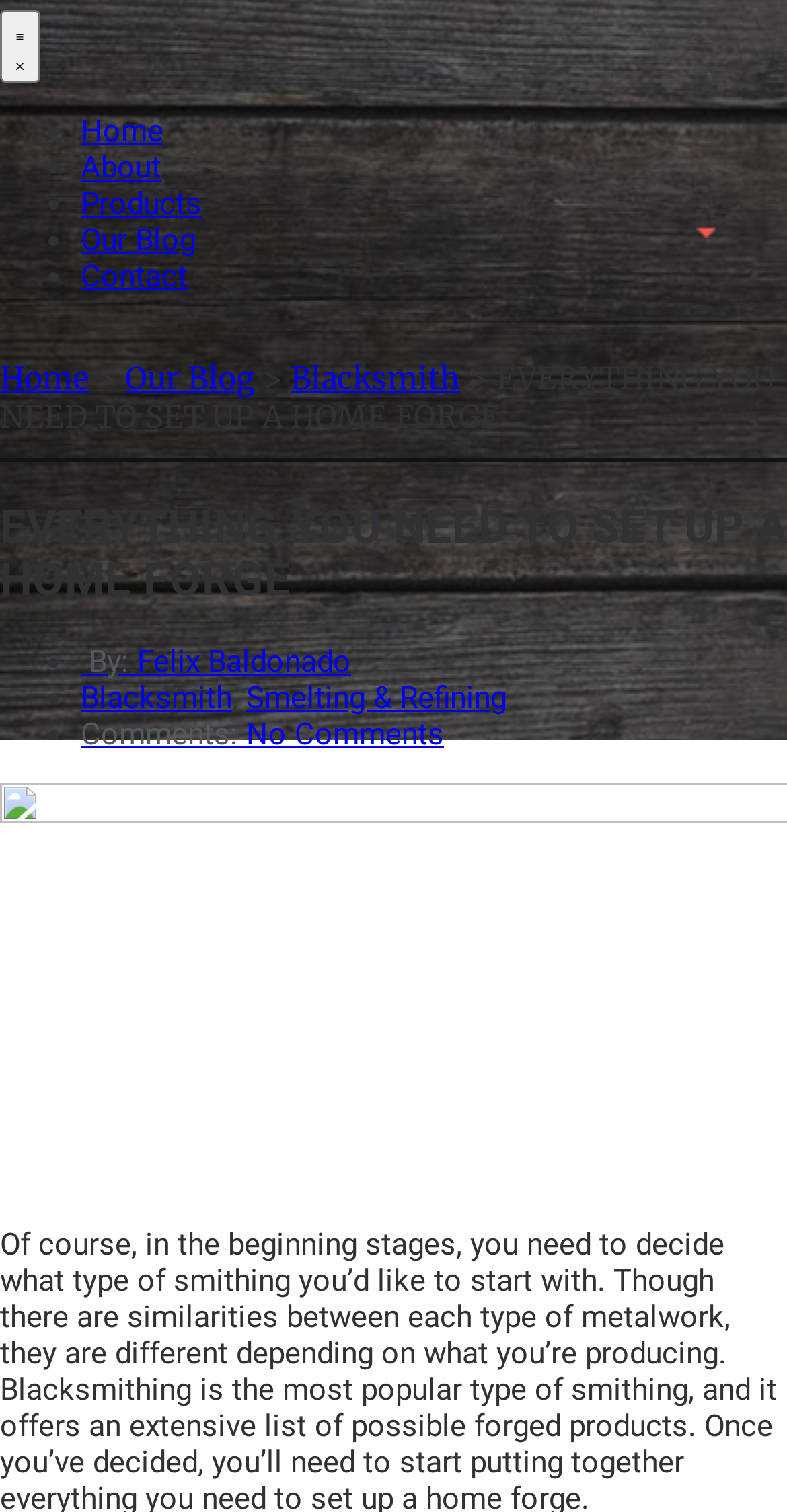Please find the bounding box coordinates in the format (top-left x, top-left y, bottom-right x, bottom-right y) for the given element description. Ensure the coordinates are floating point numbers between 0 and 1. Description: Blacksmith

[0.369, 0.238, 0.585, 0.263]